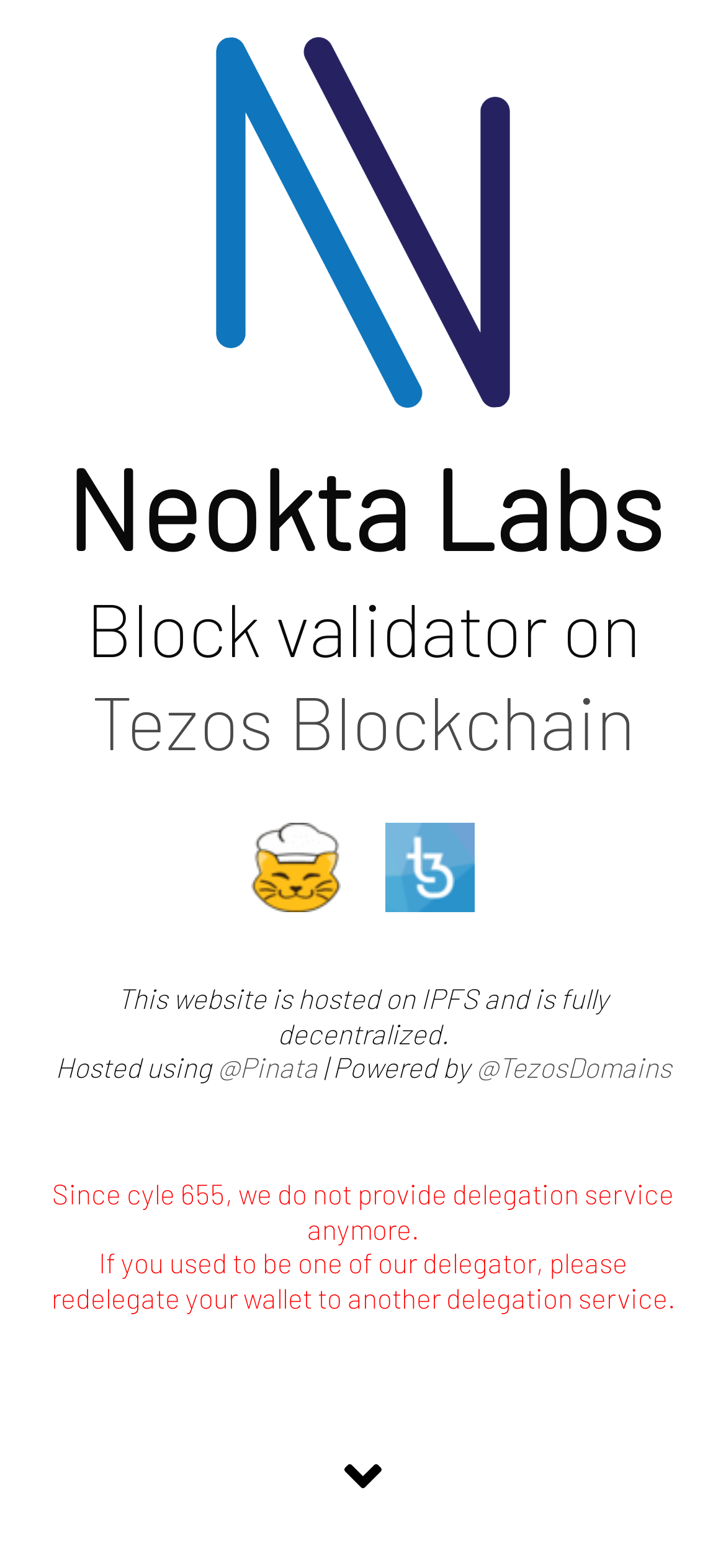What is the recommended action for former delegators?
Using the visual information, reply with a single word or short phrase.

Redelegate to another service